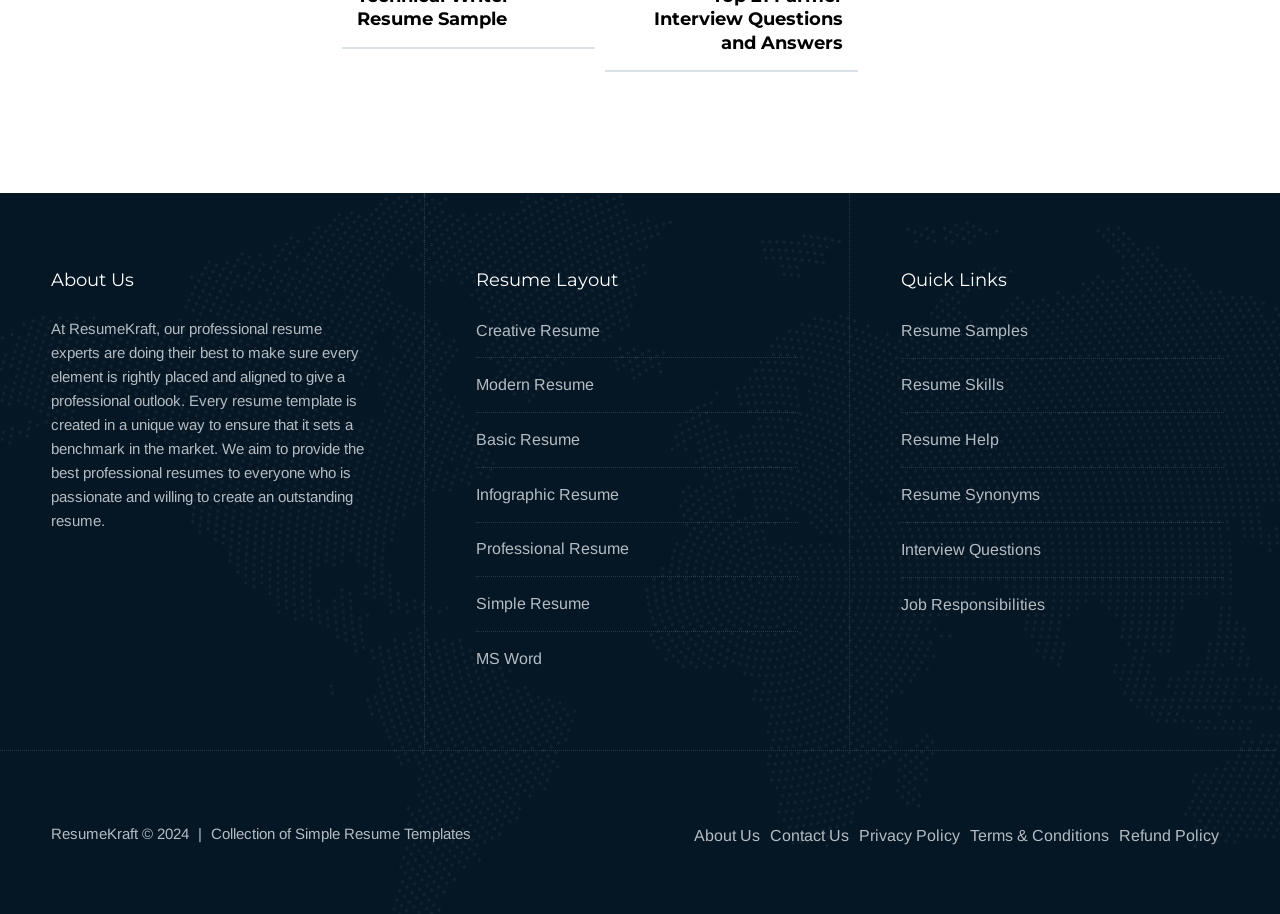How many quick links are available?
Using the image as a reference, give an elaborate response to the question.

In the 'Quick Links' section, there are six links to different resources: Resume Samples, Resume Skills, Resume Help, Resume Synonyms, Interview Questions, and Job Responsibilities. Therefore, there are six quick links available.